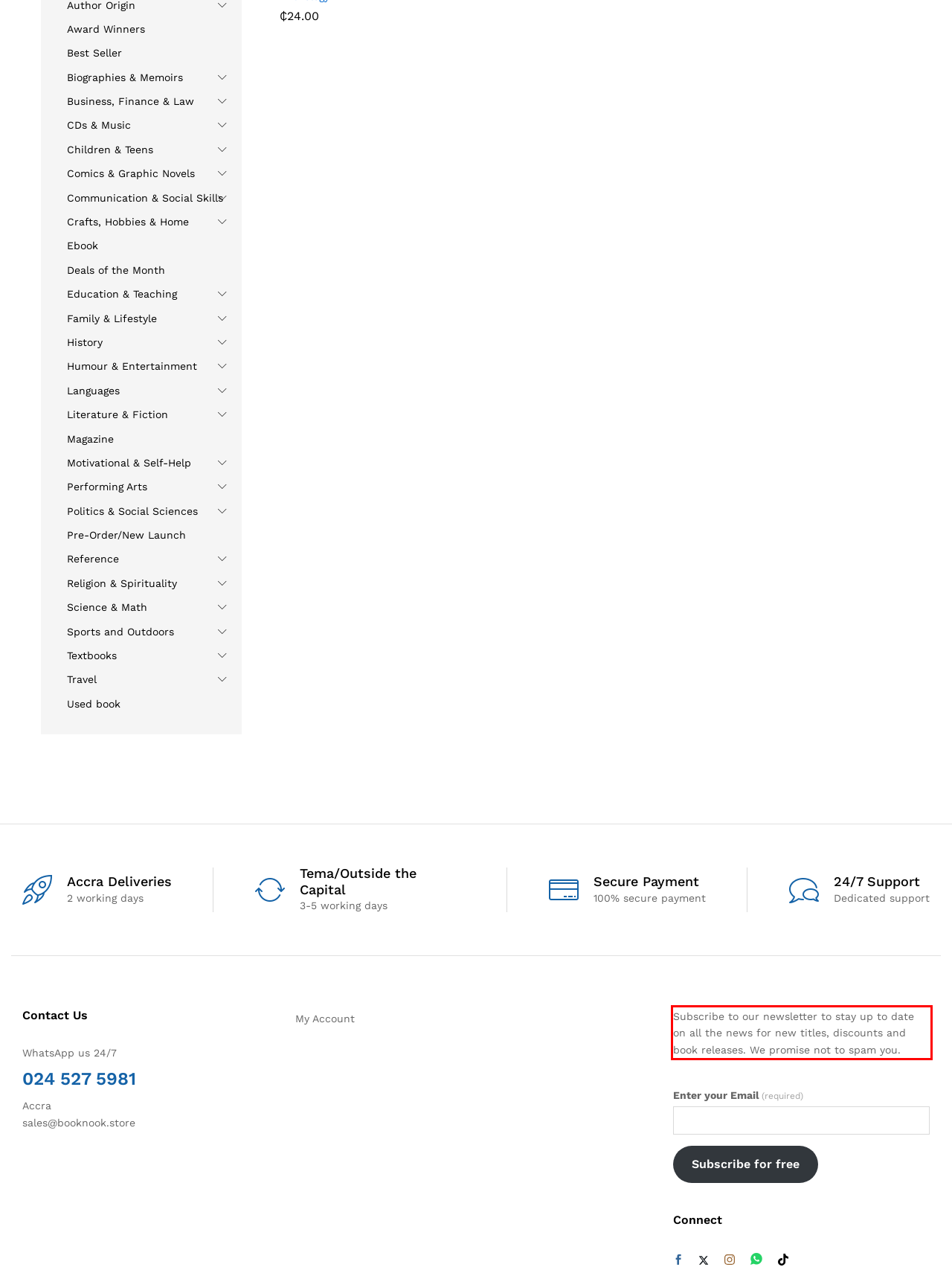You are provided with a screenshot of a webpage that includes a UI element enclosed in a red rectangle. Extract the text content inside this red rectangle.

Subscribe to our newsletter to stay up to date on all the news for new titles, discounts and book releases. We promise not to spam you.